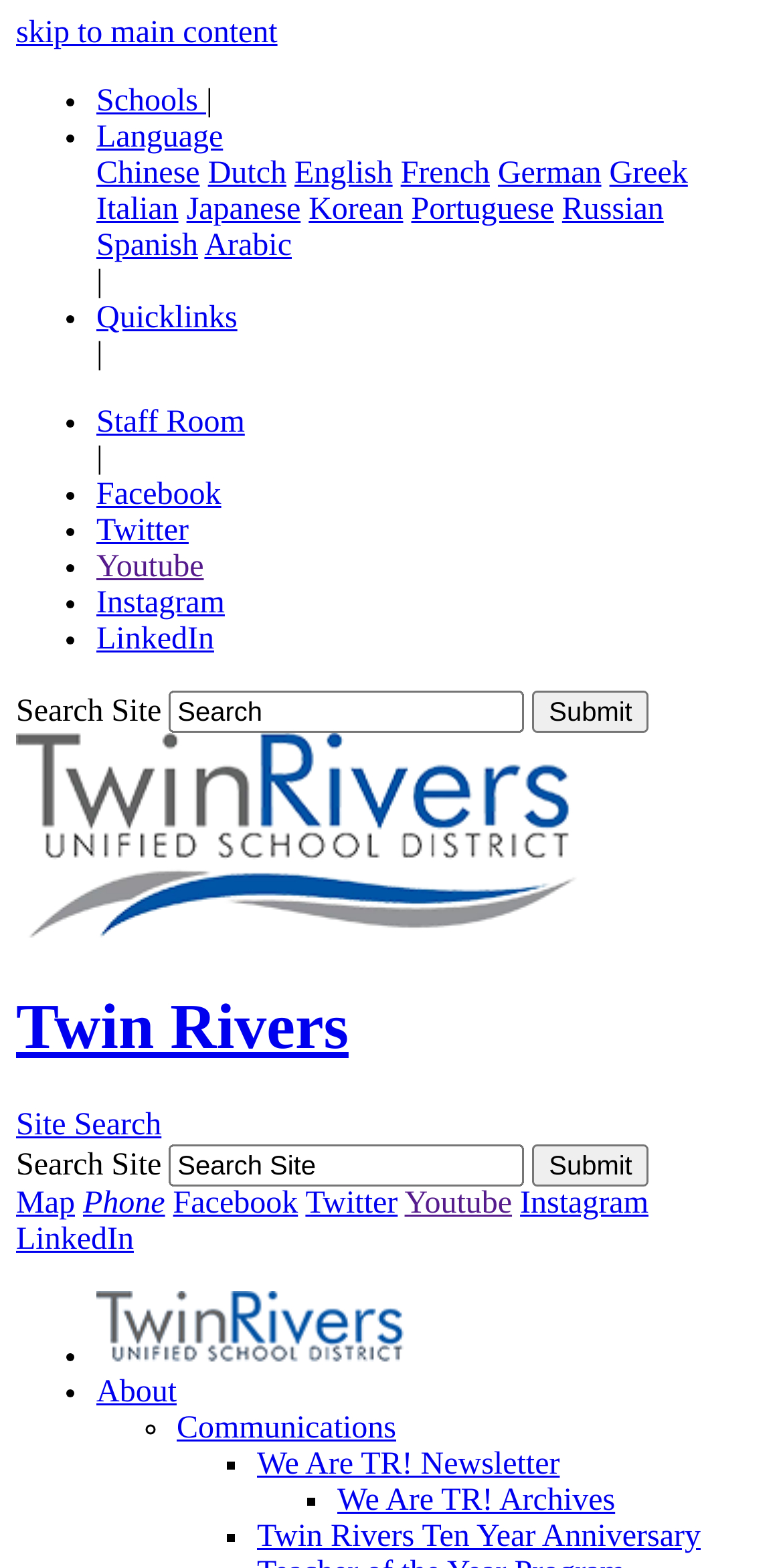Answer this question in one word or a short phrase: What is the name of the organization?

Twin Rivers